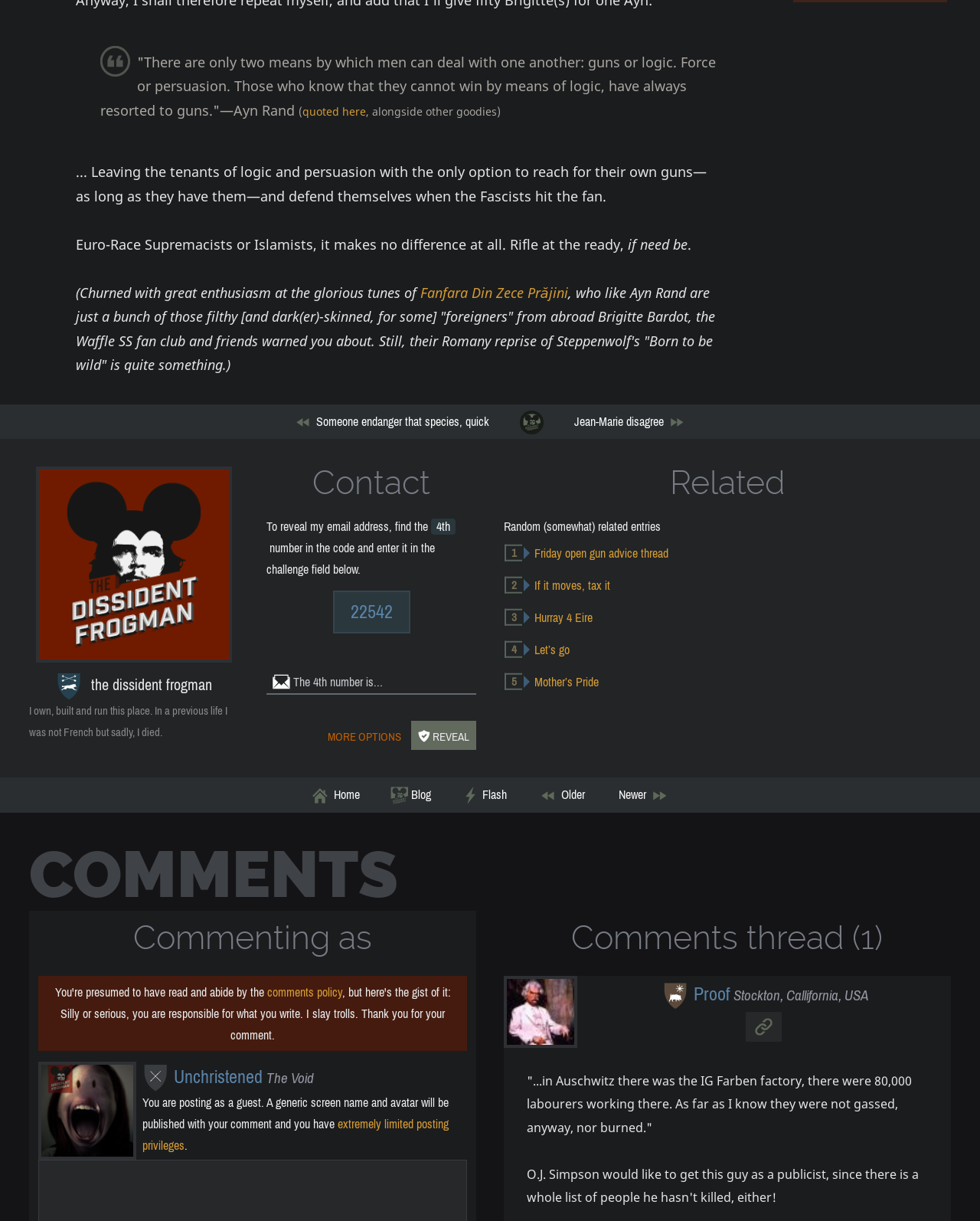Specify the bounding box coordinates of the element's area that should be clicked to execute the given instruction: "Click the 'Blogposts index' link". The coordinates should be four float numbers between 0 and 1, i.e., [left, top, right, bottom].

[0.518, 0.331, 0.567, 0.36]